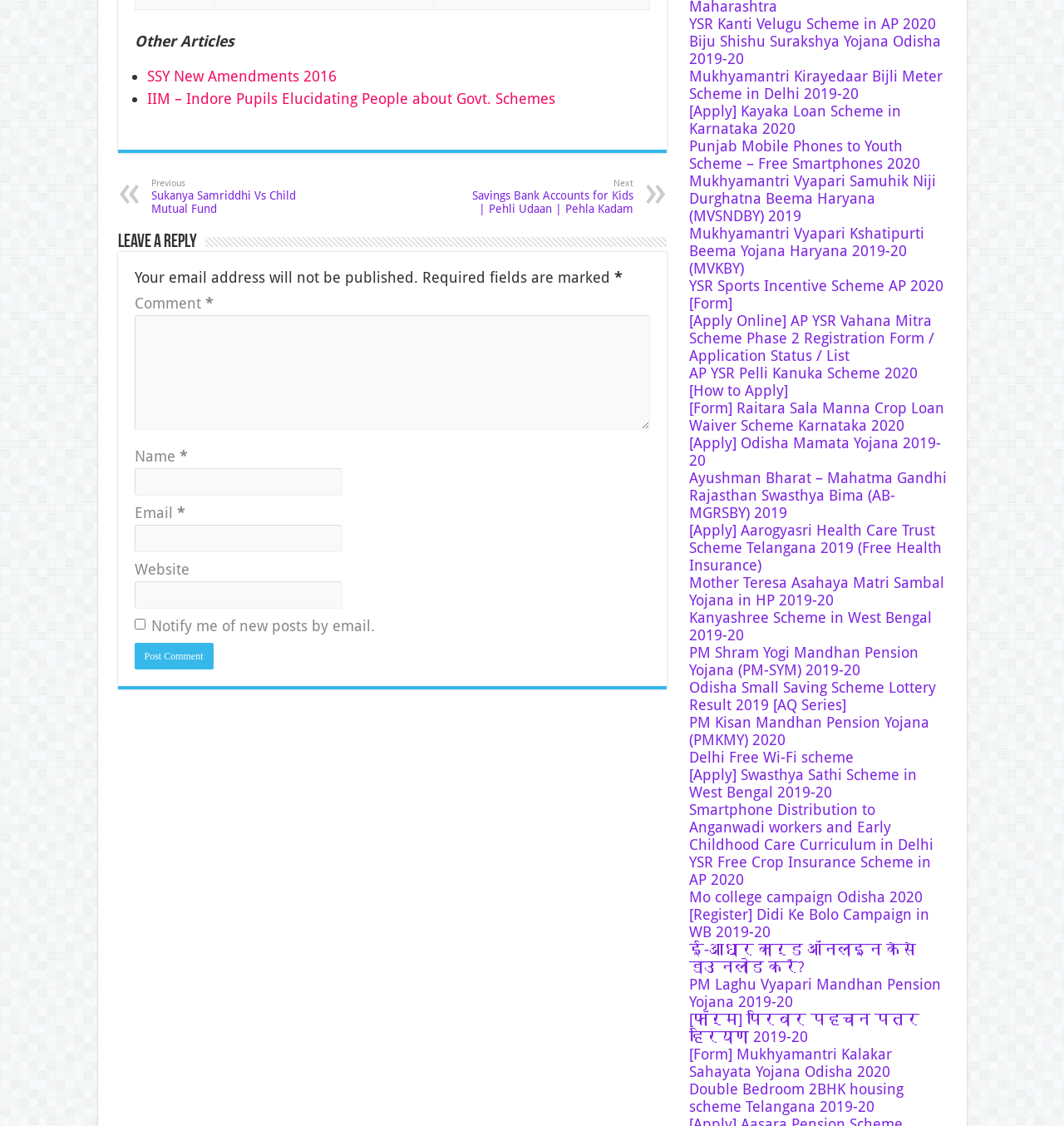Could you locate the bounding box coordinates for the section that should be clicked to accomplish this task: "Read the article about 'how to bypass anti vpn'".

None